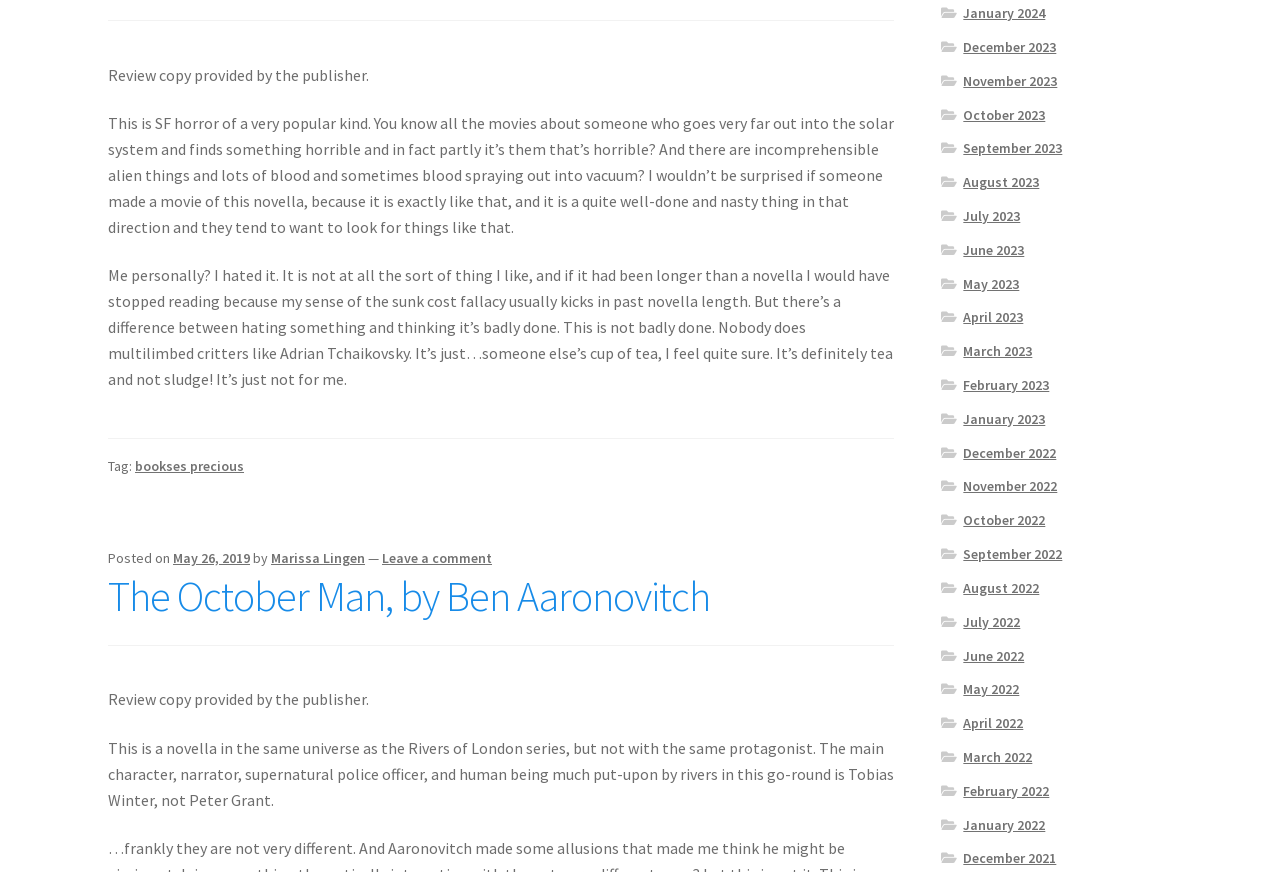What is the genre of the book being reviewed?
Based on the image, answer the question with a single word or brief phrase.

SF horror